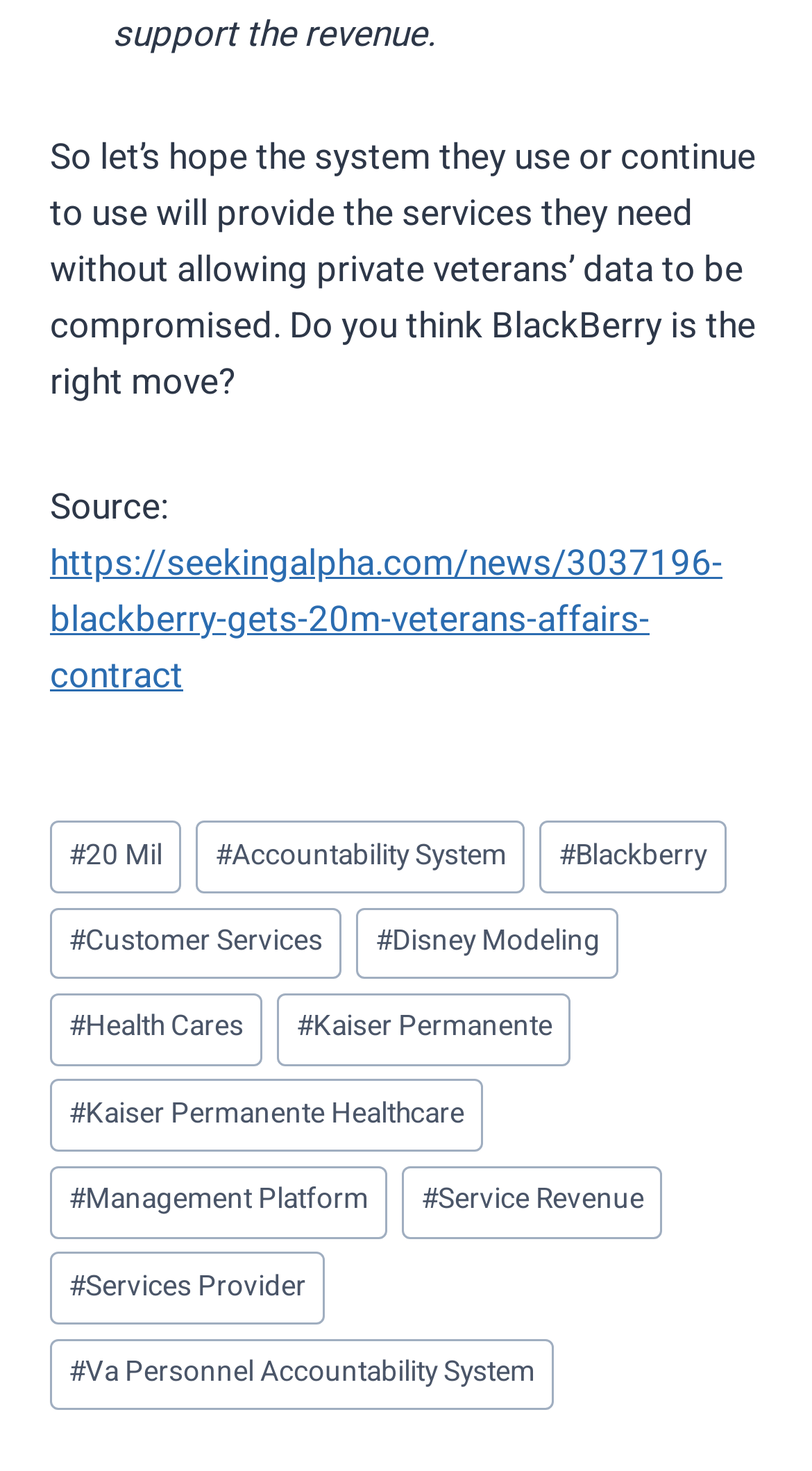Analyze the image and deliver a detailed answer to the question: What is the contract value mentioned in the article?

The contract value can be inferred from the text '#20 Mil' in the footer section, which suggests that the contract value is $20 million.